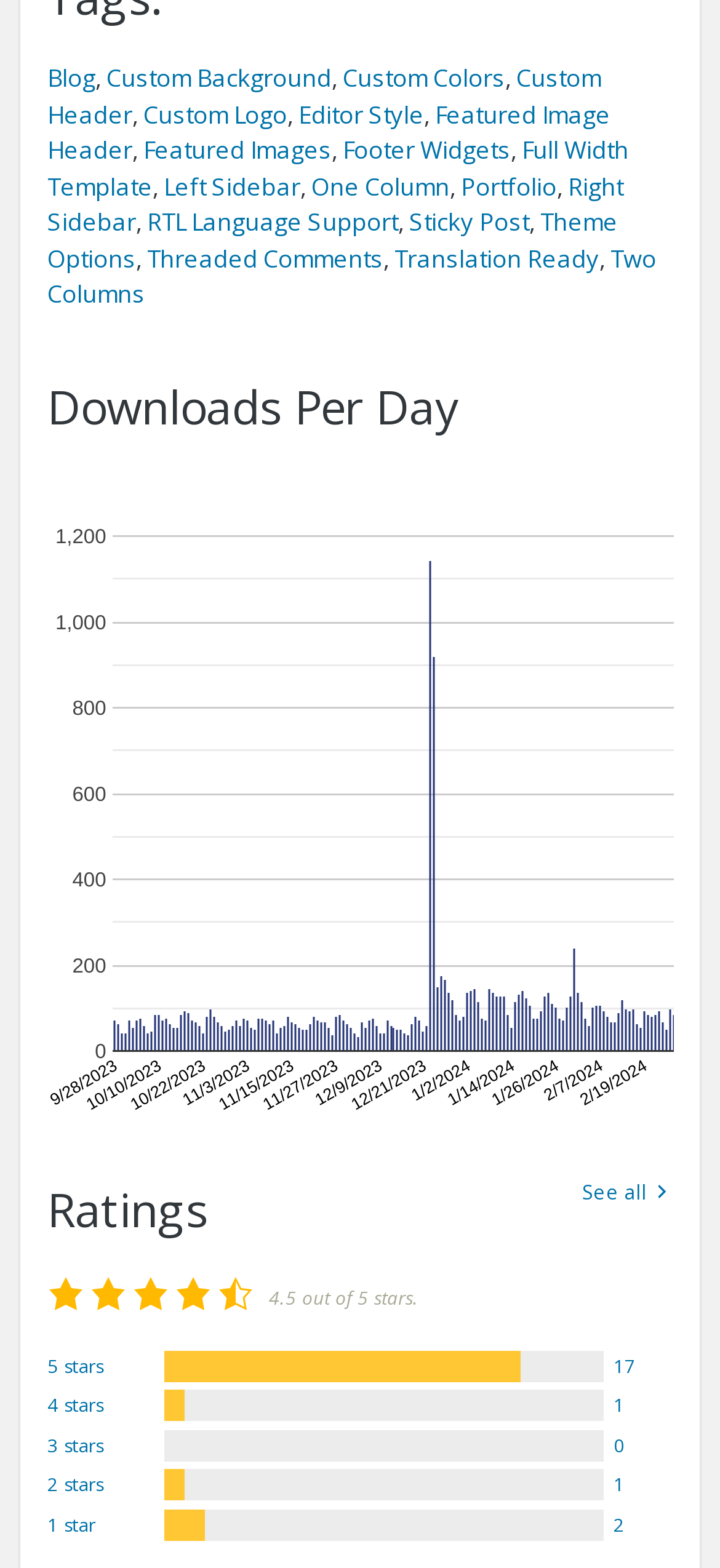Find the bounding box coordinates of the area that needs to be clicked in order to achieve the following instruction: "View the 'Downloads Per Day' chart". The coordinates should be specified as four float numbers between 0 and 1, i.e., [left, top, right, bottom].

[0.066, 0.237, 0.934, 0.281]